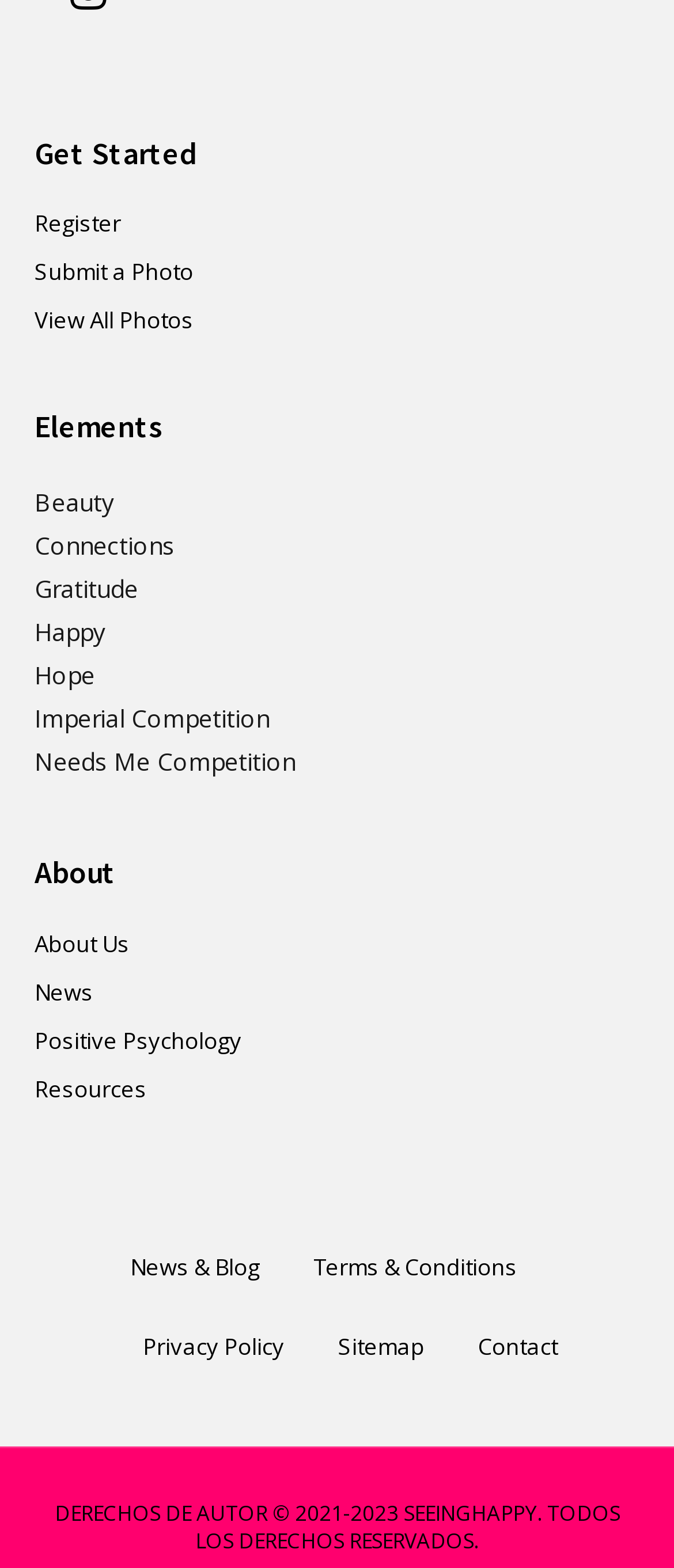Identify the bounding box coordinates of the element to click to follow this instruction: 'Contact us'. Ensure the coordinates are four float values between 0 and 1, provided as [left, top, right, bottom].

[0.71, 0.833, 0.828, 0.883]